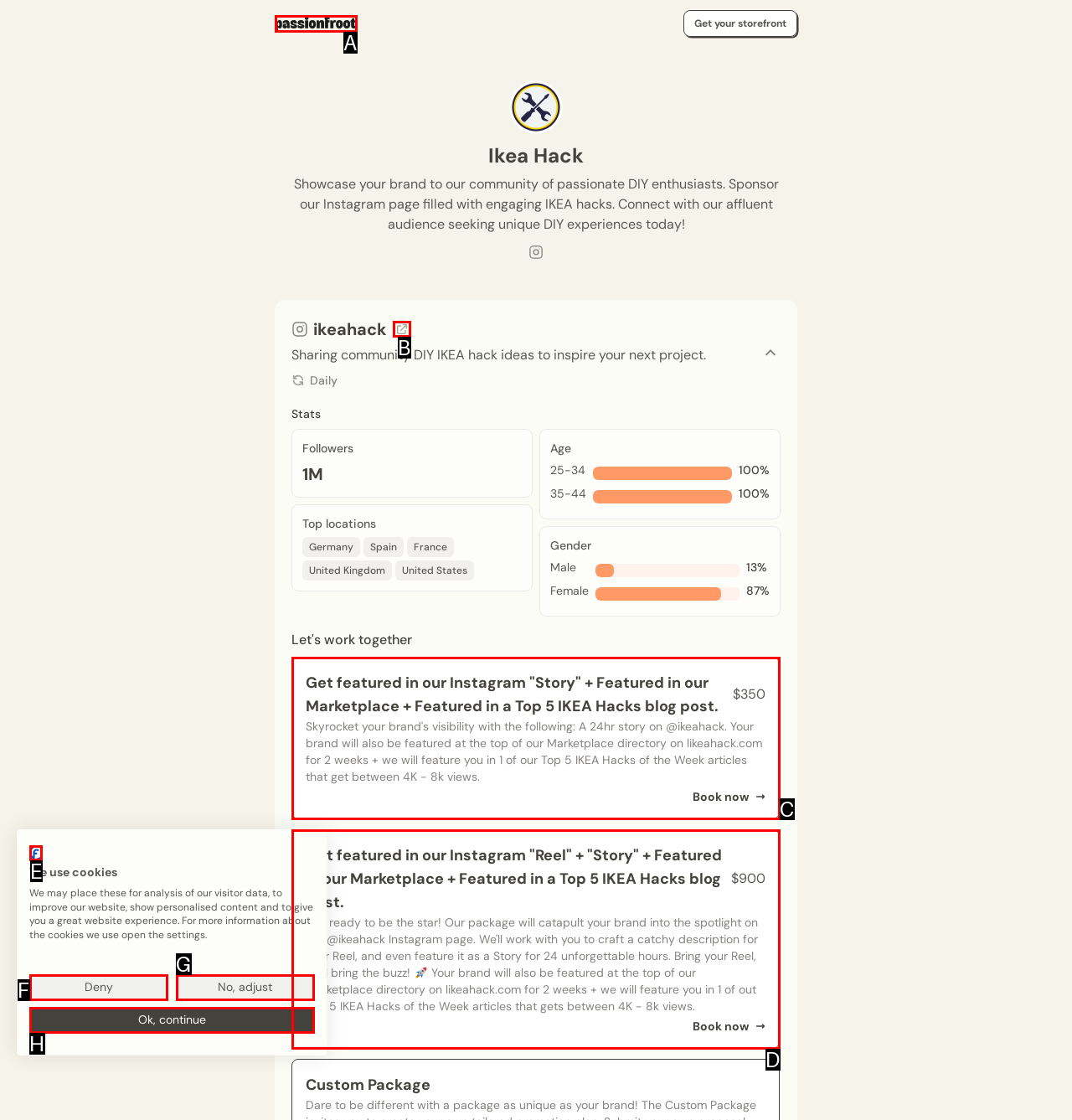Find the correct option to complete this instruction: Go to channel link. Reply with the corresponding letter.

B